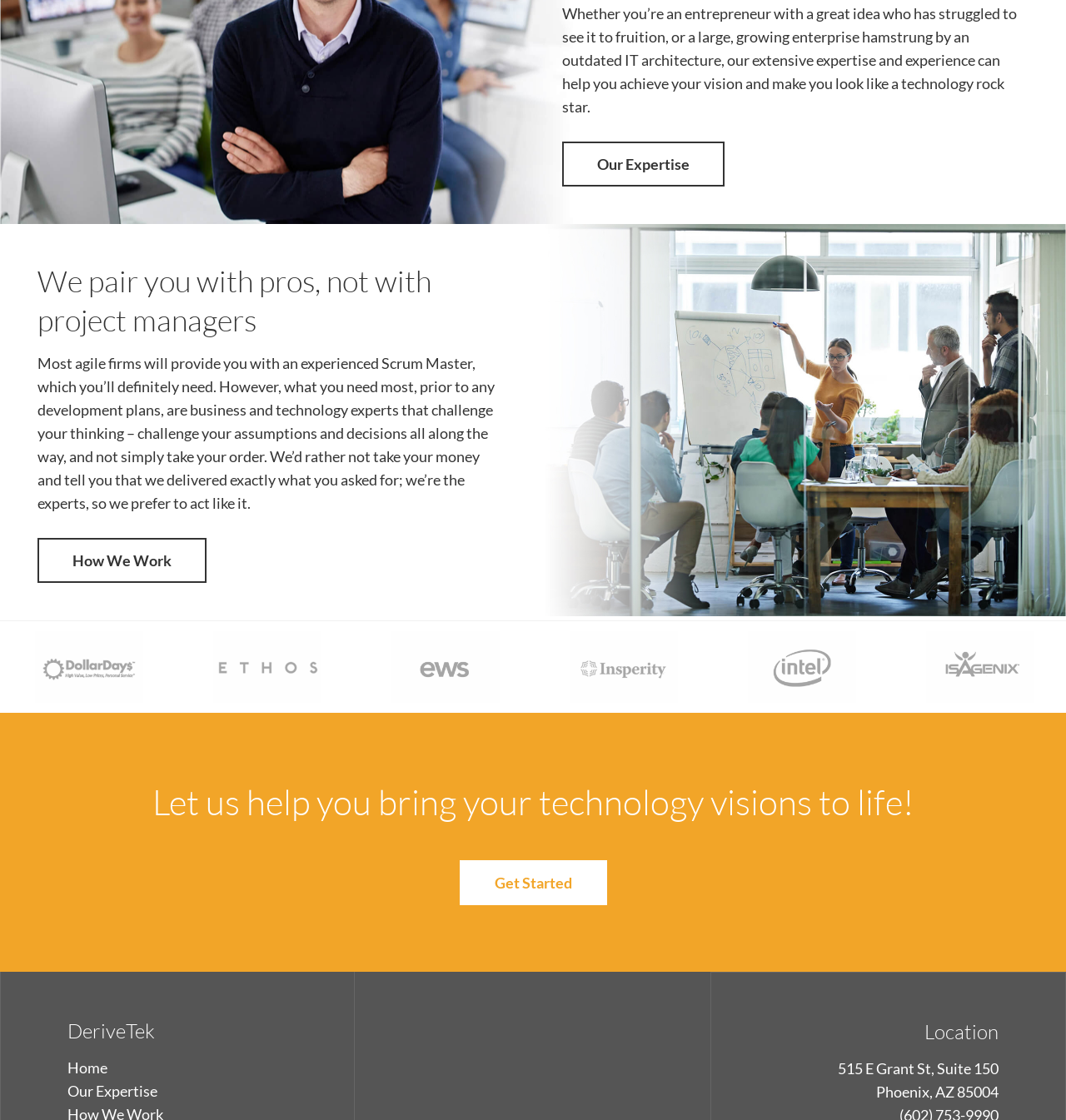Locate the bounding box coordinates of the clickable area needed to fulfill the instruction: "Learn about DISC in sales".

None